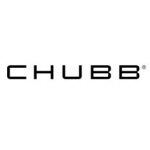Offer a detailed explanation of what is depicted in the image.

The image features the logo of Chubb, a prominent insurance provider known for its diverse range of services, including property and casualty insurance, personal accident insurance, reinsurance, and life insurance. The logo is presented in a minimalist style, emphasizing the brand's strong and professional image. This visual representation reflects Chubb's commitment to delivering high-quality insurance coverage and tailored services to individuals and businesses across the globe. The logo is prominently placed within the context of pool manufacturing services, indicating Chubb's affiliation or partnership within this sector, particularly relating to property insurance for pool-related businesses.